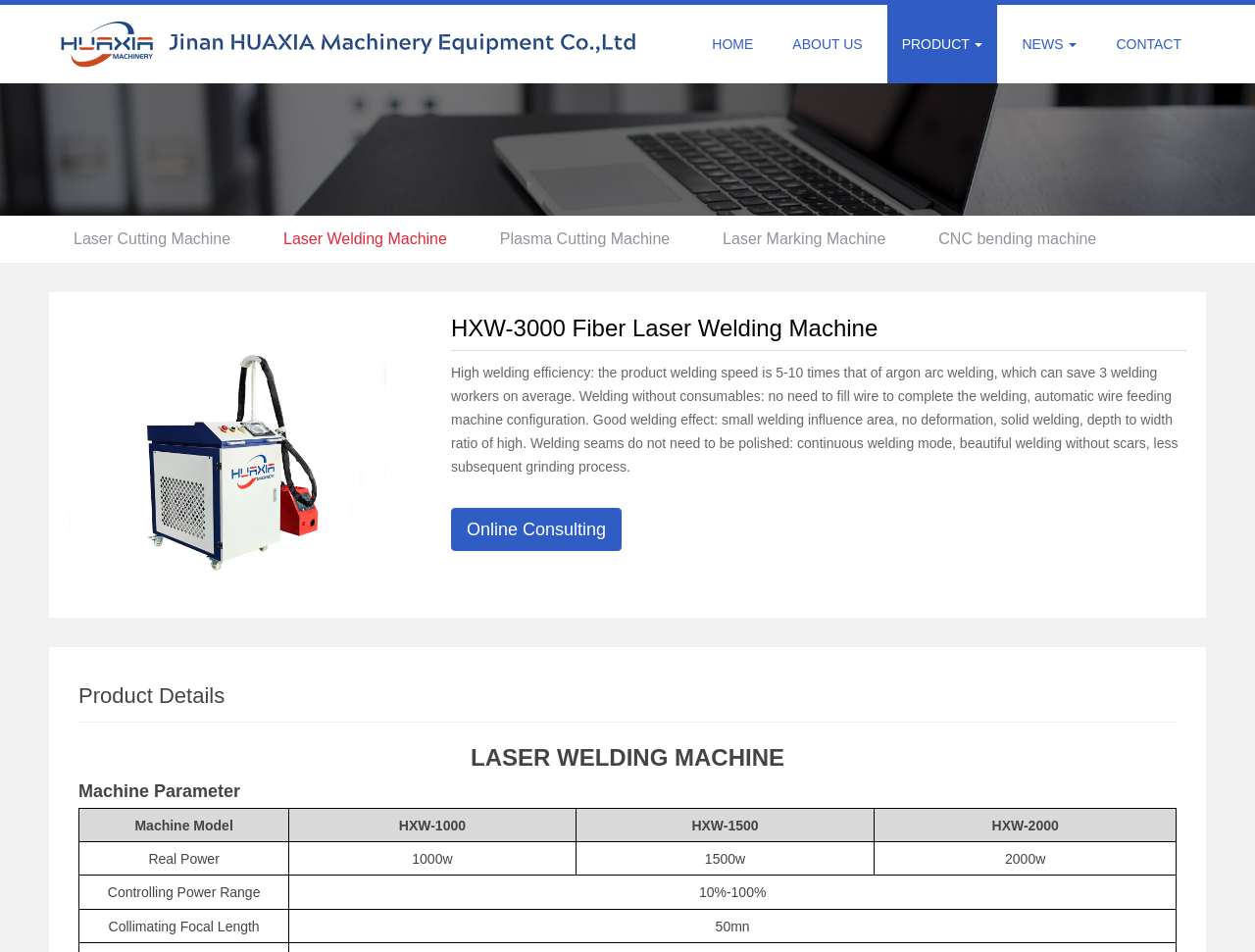Identify the bounding box coordinates of the region I need to click to complete this instruction: "Click the Online Consulting link".

[0.359, 0.534, 0.495, 0.579]